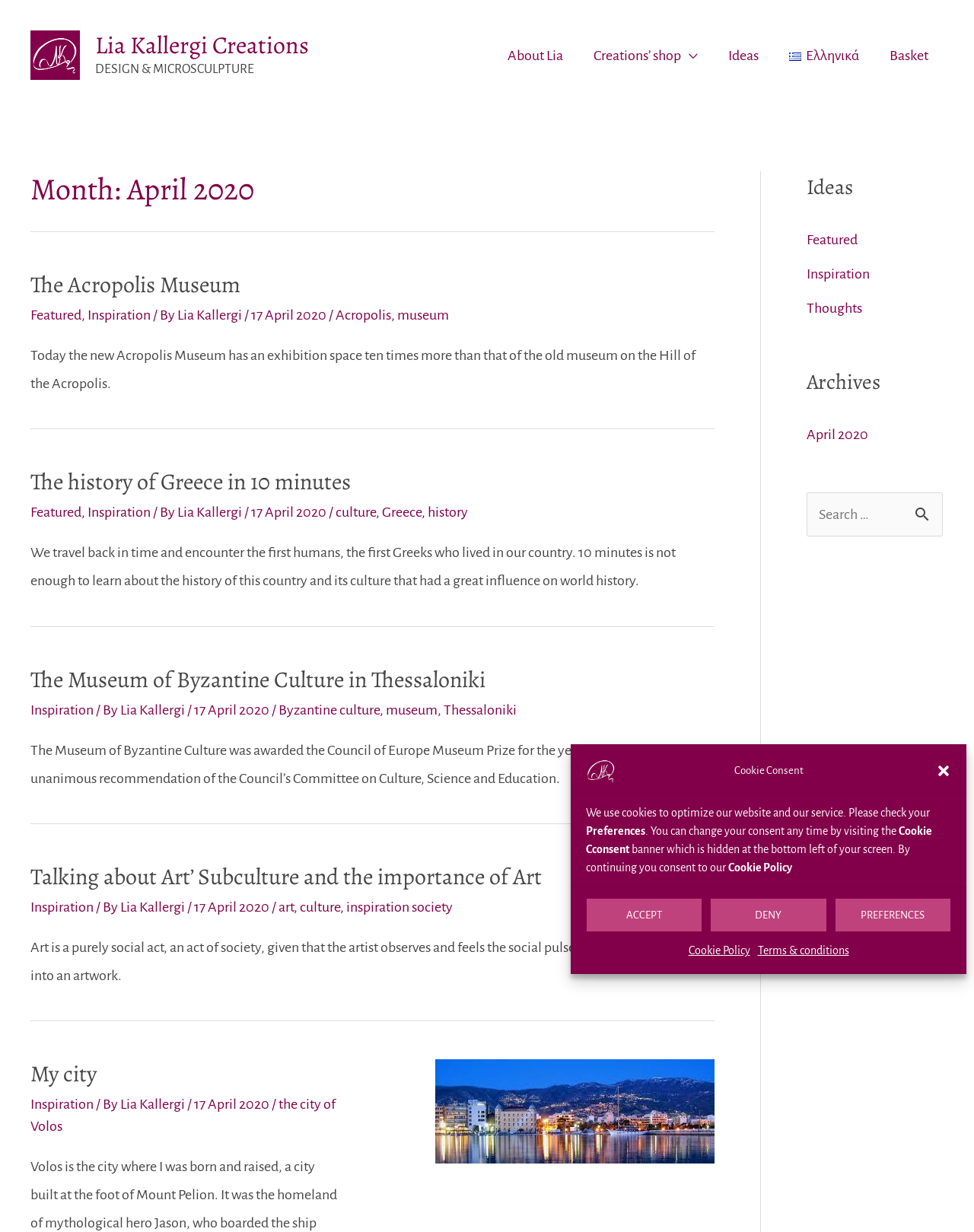Calculate the bounding box coordinates of the UI element given the description: "Lia Kallergi Creations".

[0.098, 0.023, 0.317, 0.05]